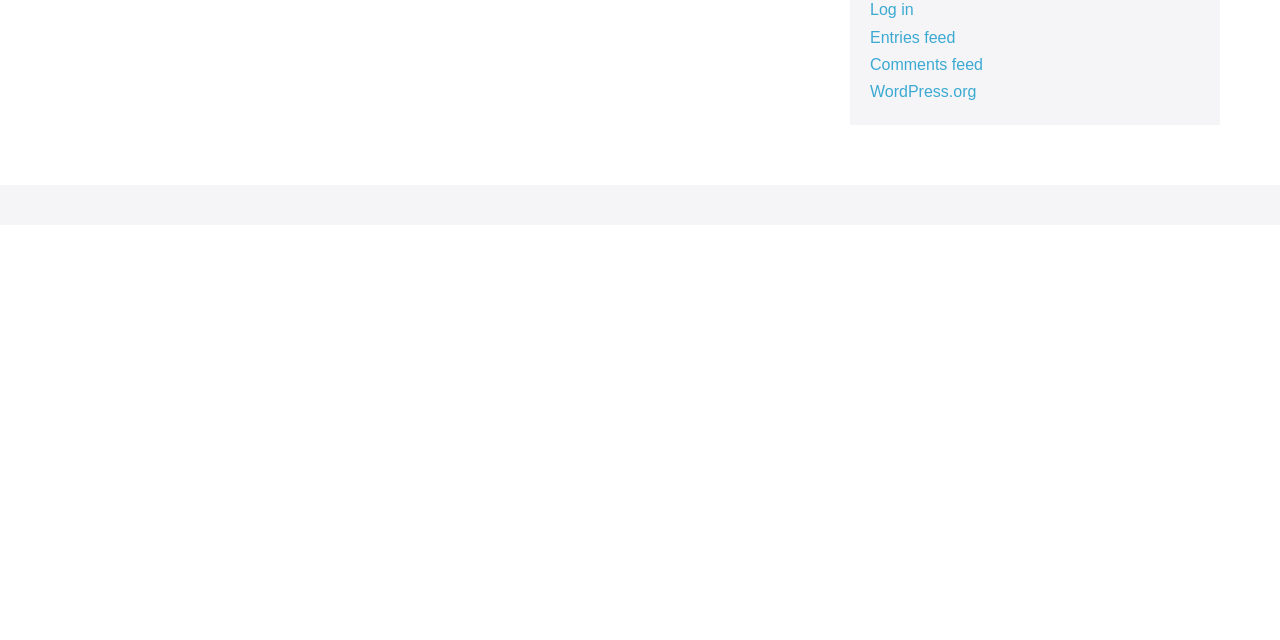Using the provided description: "WordPress.org", find the bounding box coordinates of the corresponding UI element. The output should be four float numbers between 0 and 1, in the format [left, top, right, bottom].

[0.68, 0.13, 0.763, 0.156]